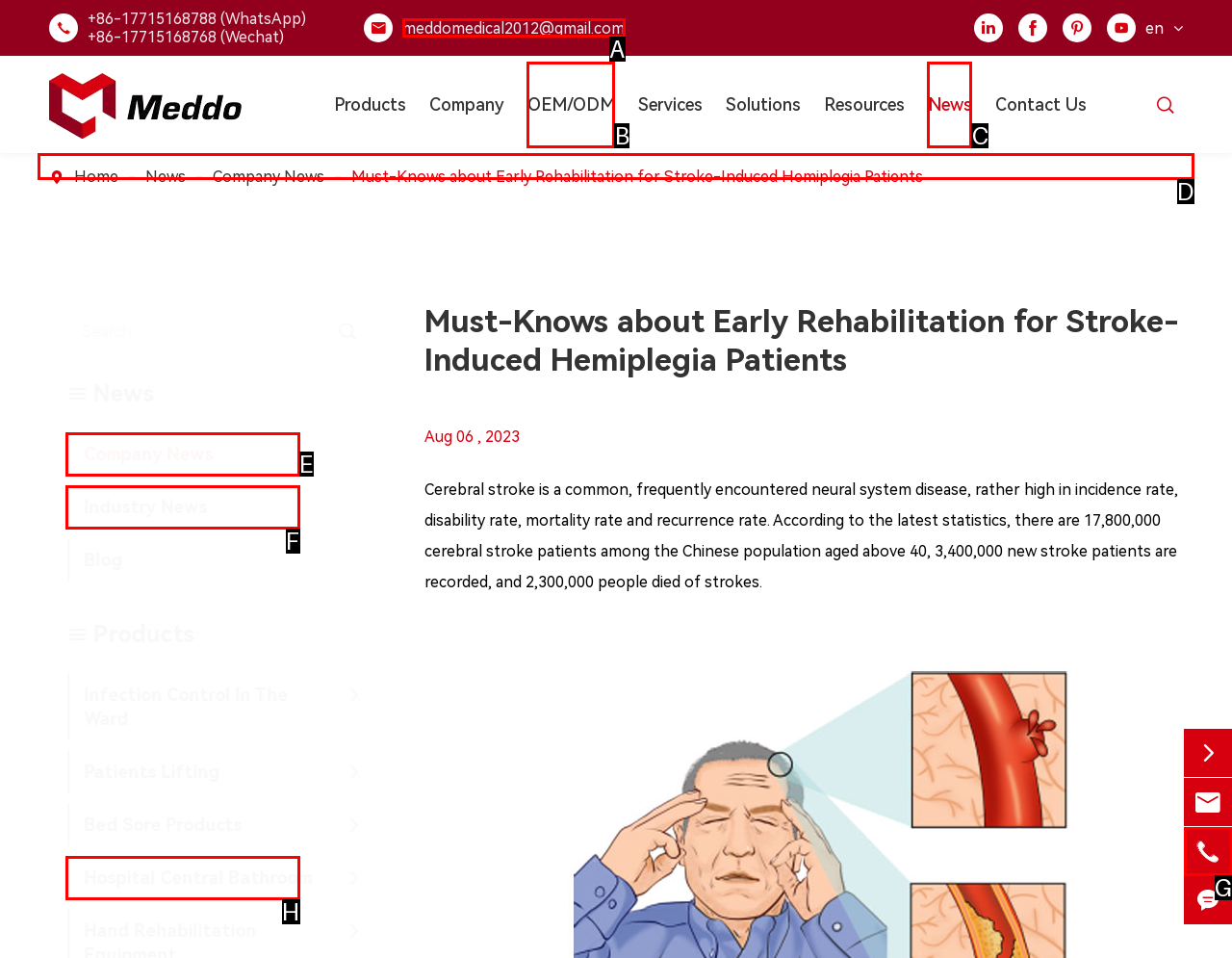Given the instruction: Search for products, which HTML element should you click on?
Answer with the letter that corresponds to the correct option from the choices available.

D